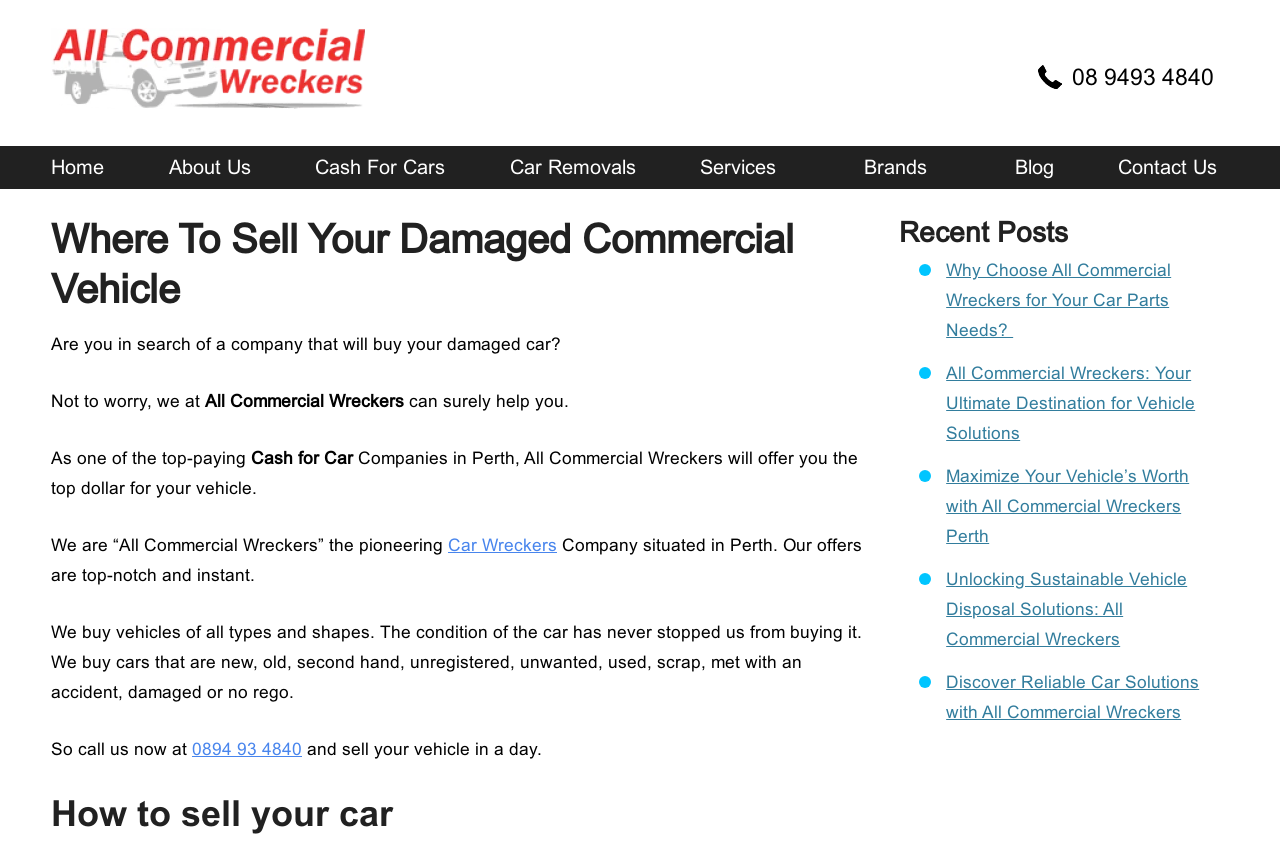Please provide a detailed answer to the question below by examining the image:
What is the location of the company?

The location of the company is mentioned in the static text 'We are “All Commercial Wreckers” the pioneering Company situated in Perth.'